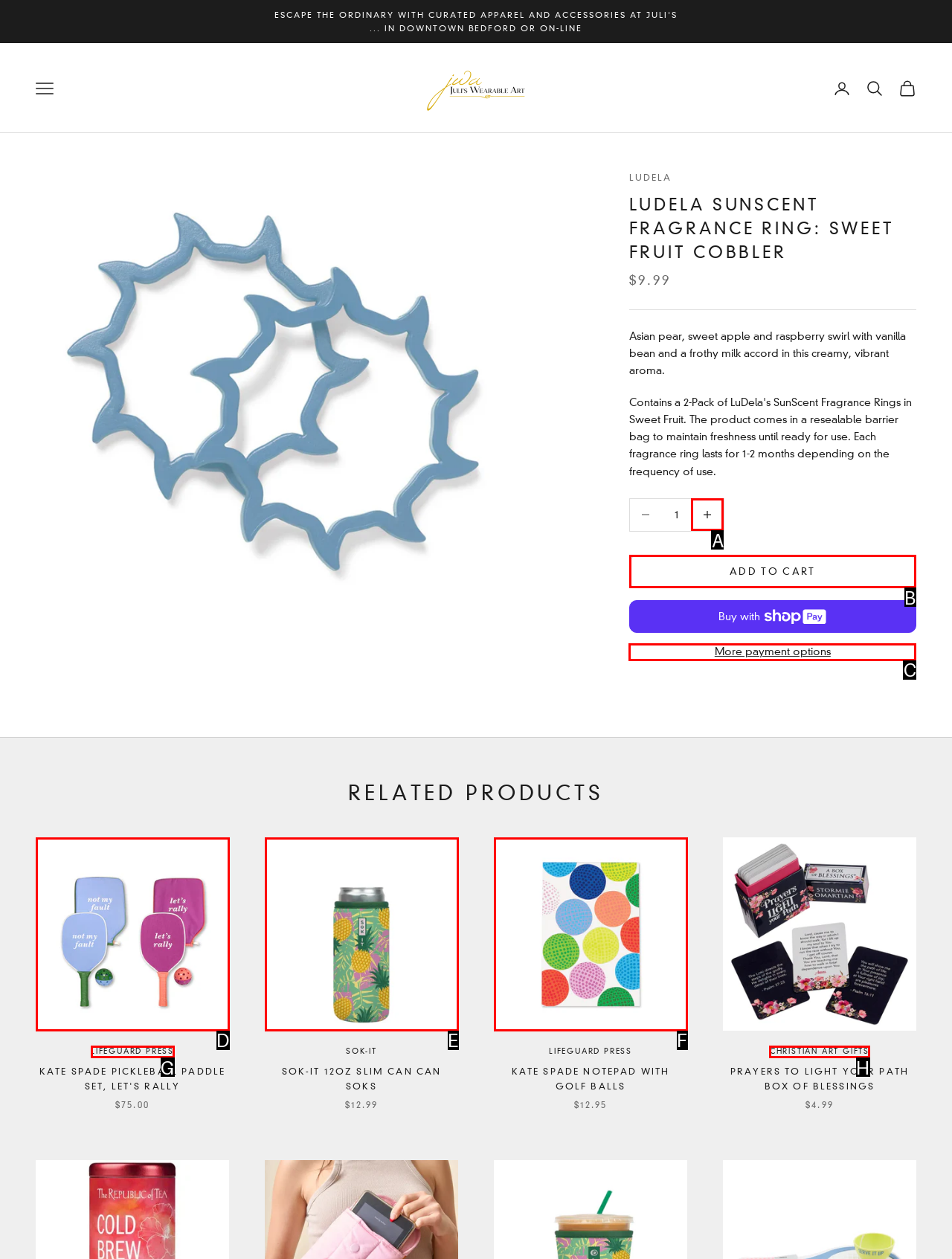What is the letter of the UI element you should click to Add LuDela's SunScent Fragrance Ring: Sweet Fruit Cobbler to cart? Provide the letter directly.

B